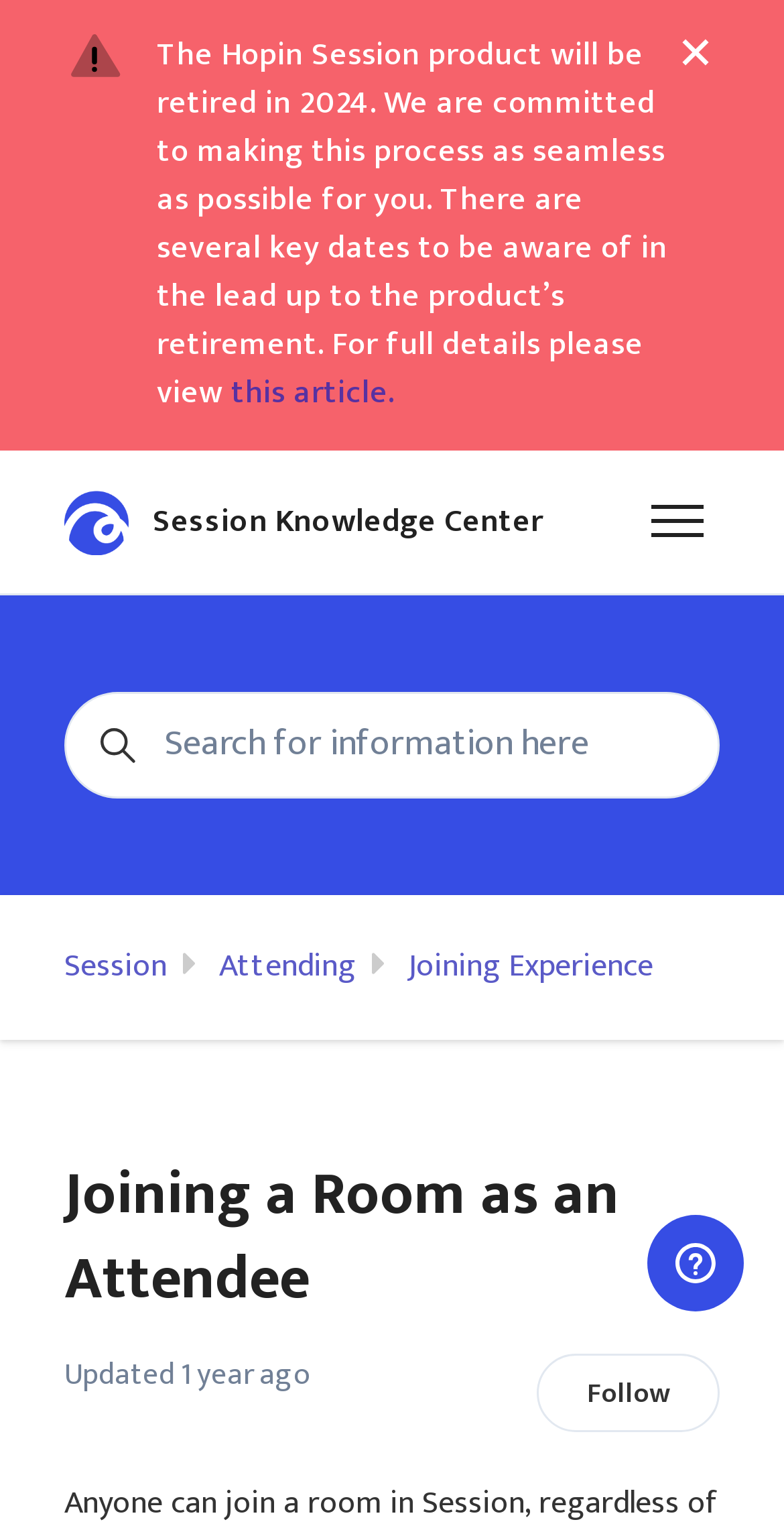What is the product being retired in 2024?
Look at the image and provide a short answer using one word or a phrase.

Hopin Session